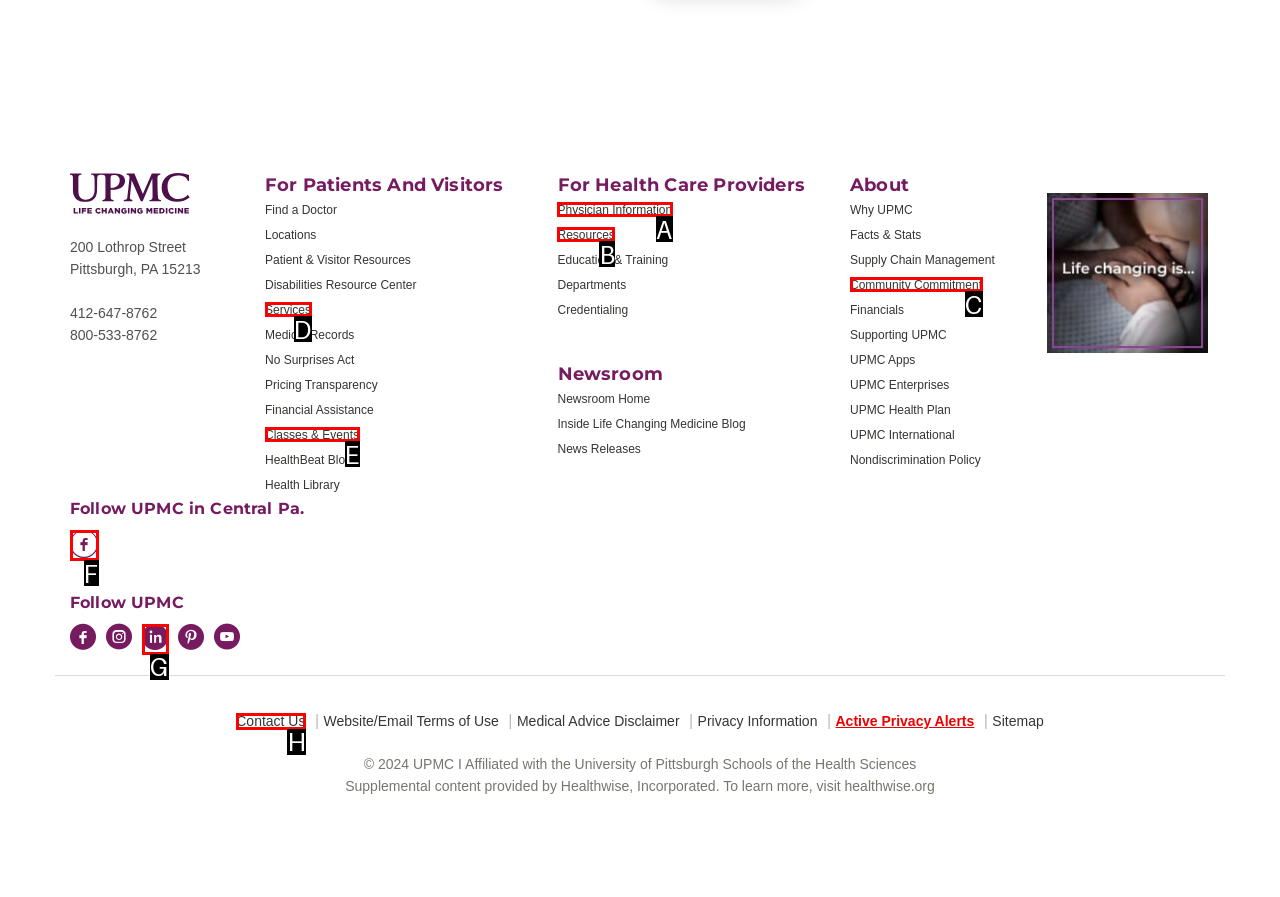Given the task: Contact Us, point out the letter of the appropriate UI element from the marked options in the screenshot.

H